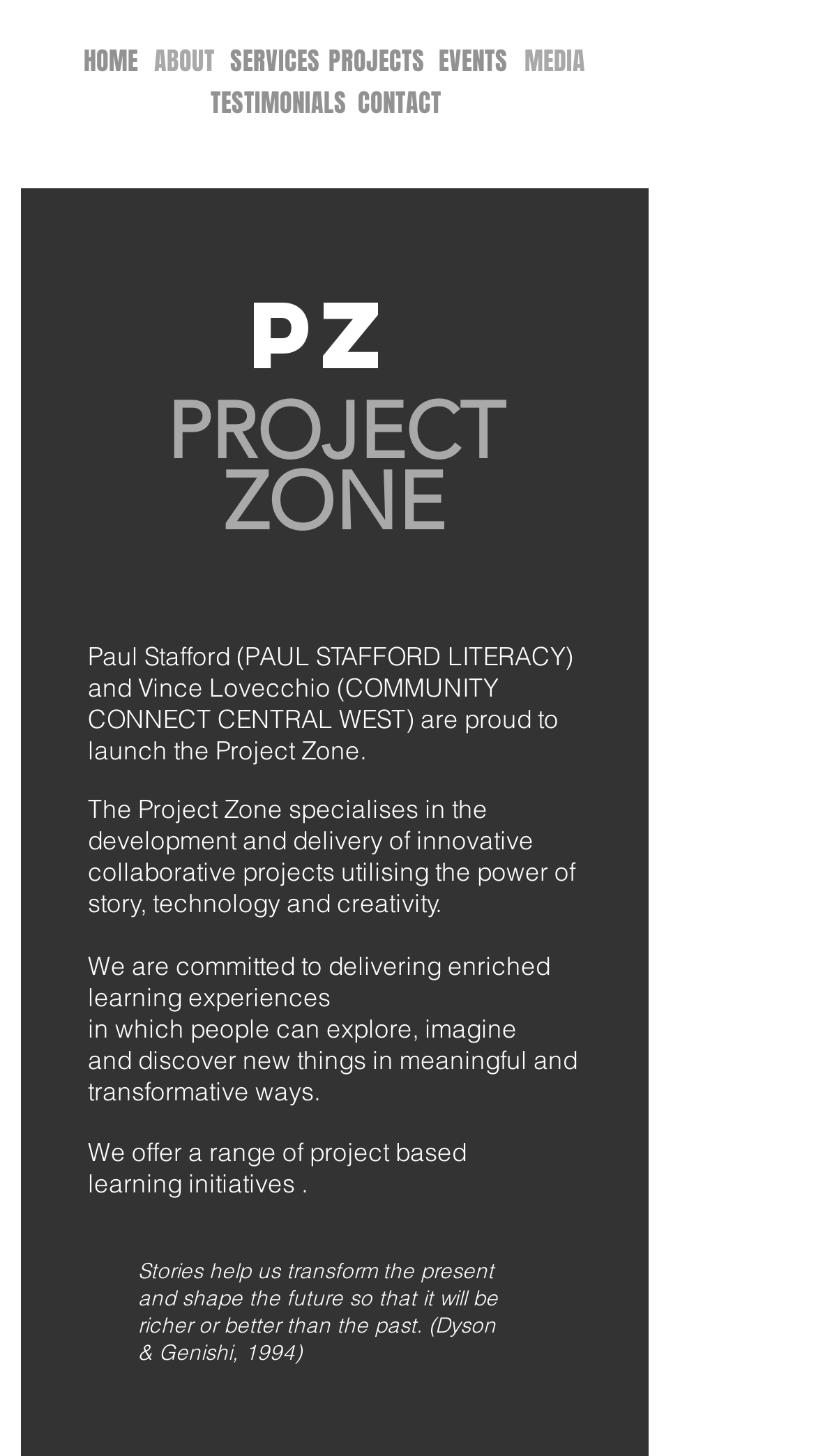What is the name of the project zone?
Look at the webpage screenshot and answer the question with a detailed explanation.

The name of the project zone can be found in the heading elements of the webpage, specifically in the element with the text 'PROJECT ZONE'.